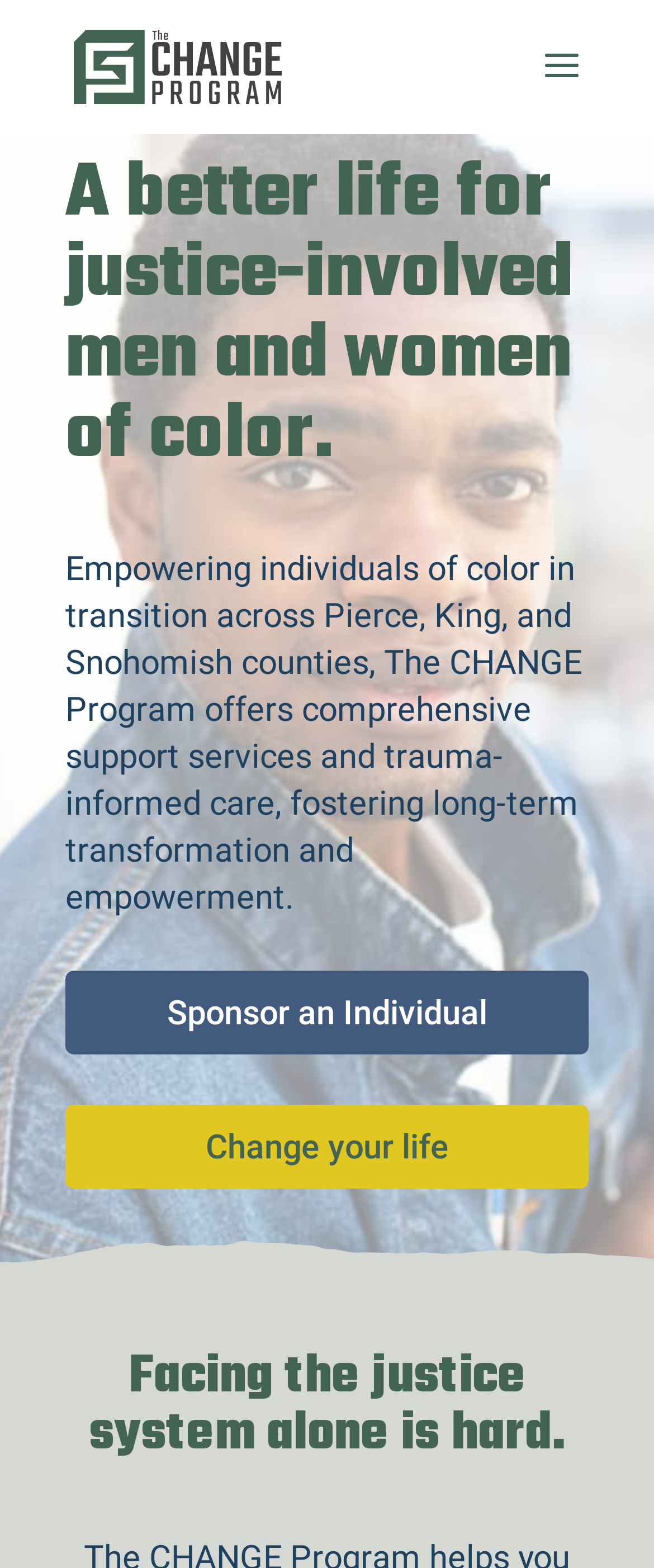Present a detailed account of what is displayed on the webpage.

The webpage is about the CHANGE Program, which empowers justice-involved Black men to turn their lives around. At the top, there is a link and an image, both labeled "The CHANGE Program", positioned side by side. Below them, a heading reads "A better life for justice-involved men and women of color." 

Following this heading, a paragraph of text explains that the program offers comprehensive support services and trauma-informed care to individuals of color in transition across Pierce, King, and Snohomish counties, fostering long-term transformation and empowerment. 

To the right of this text, there are two links, "Sponsor an Individual" and "Change your life", stacked on top of each other. 

At the bottom of the page, there is a large image that spans the entire width of the page. Above this image, a heading reads "Facing the justice system alone is hard."